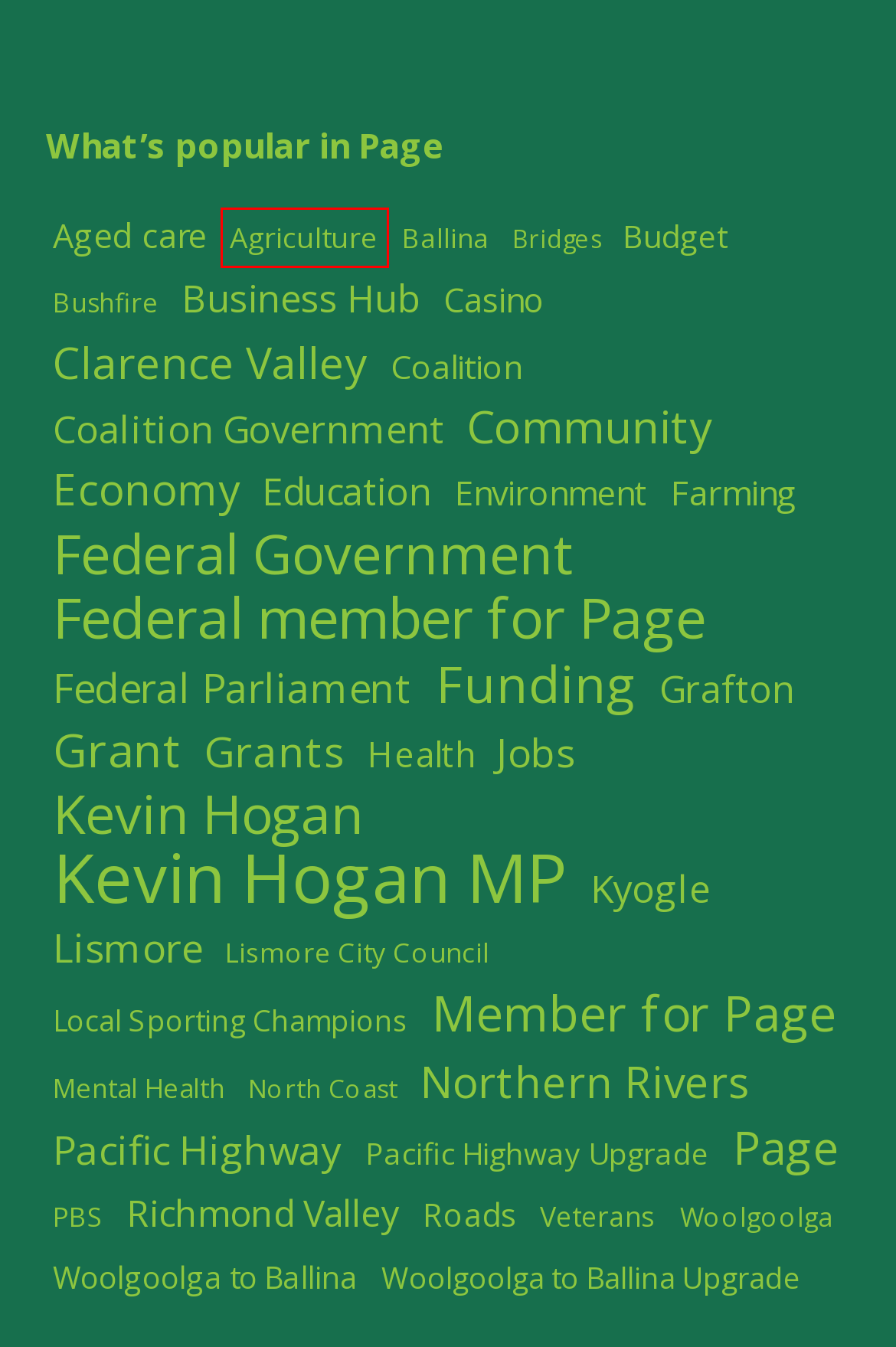Observe the provided screenshot of a webpage with a red bounding box around a specific UI element. Choose the webpage description that best fits the new webpage after you click on the highlighted element. These are your options:
A. Economy – Kevin Hogan MP
B. Jobs – Kevin Hogan MP
C. Local Sporting Champions – Kevin Hogan MP
D. Federal member for Page – Kevin Hogan MP
E. Agriculture – Kevin Hogan MP
F. Casino – Kevin Hogan MP
G. Northern Rivers – Kevin Hogan MP
H. Woolgoolga to Ballina – Kevin Hogan MP

E